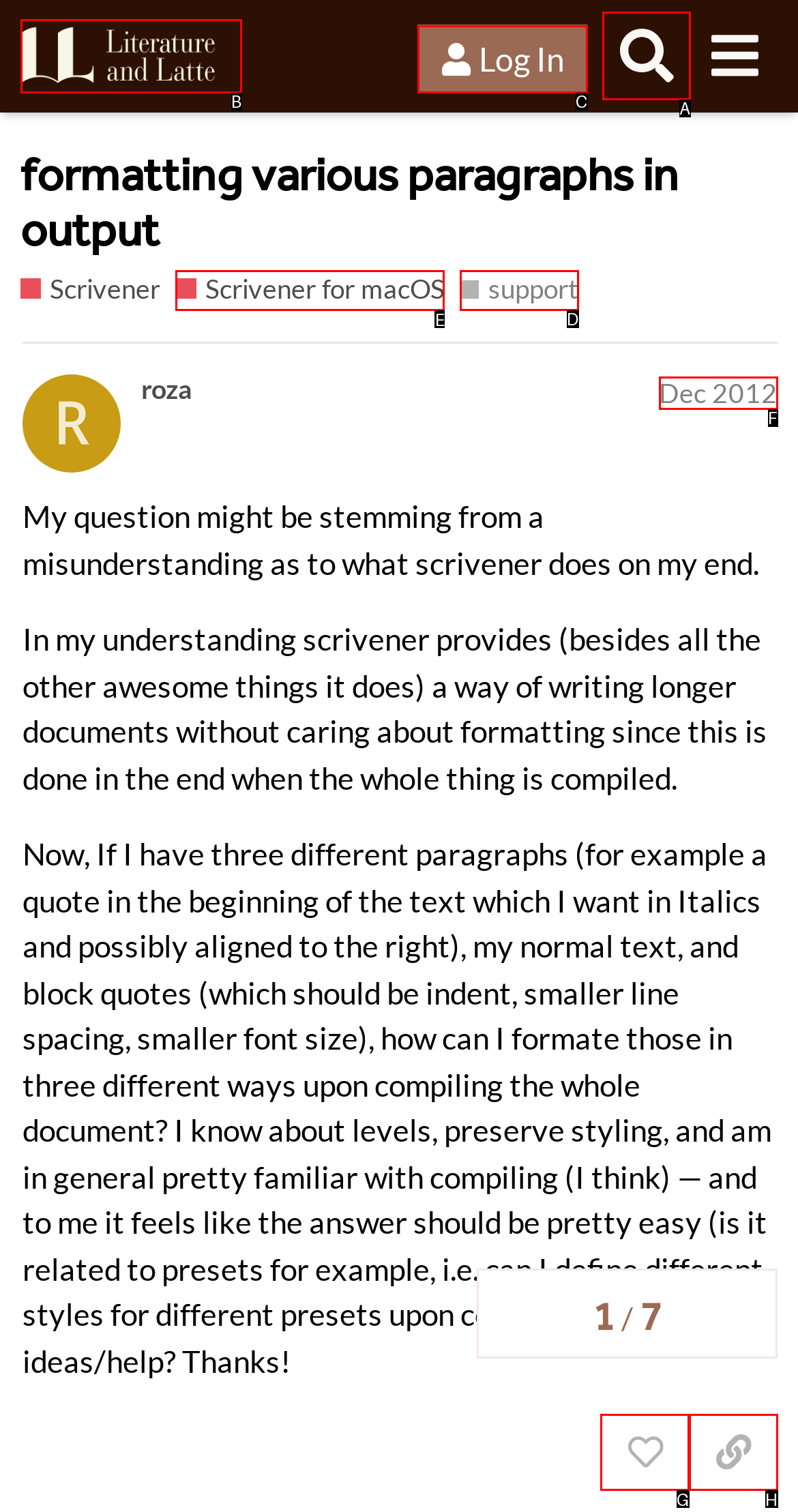Tell me which one HTML element I should click to complete this task: Search for topics Answer with the option's letter from the given choices directly.

A